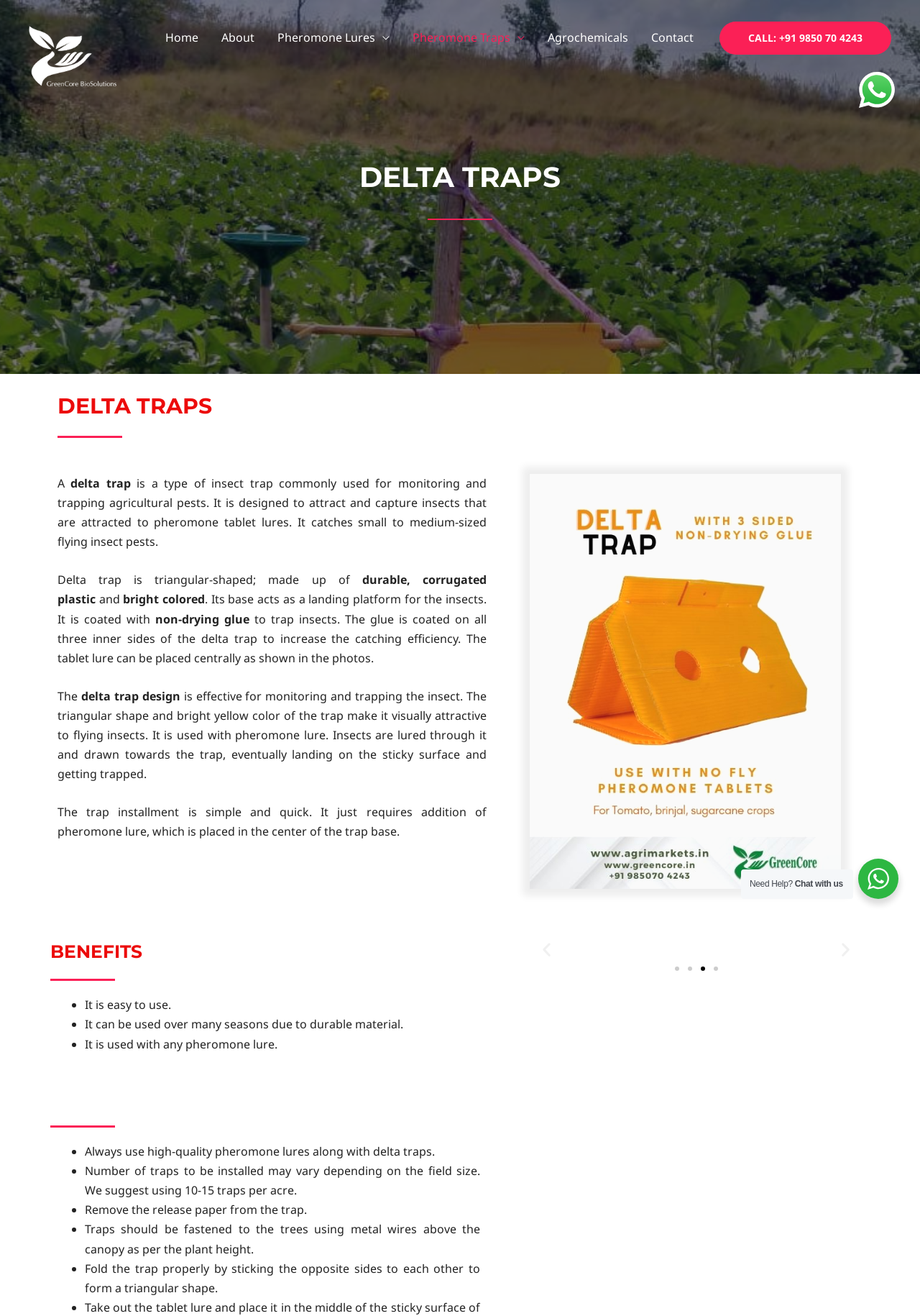Using the webpage screenshot and the element description Call: +91 9850 70 4243, determine the bounding box coordinates. Specify the coordinates in the format (top-left x, top-left y, bottom-right x, bottom-right y) with values ranging from 0 to 1.

[0.782, 0.016, 0.969, 0.041]